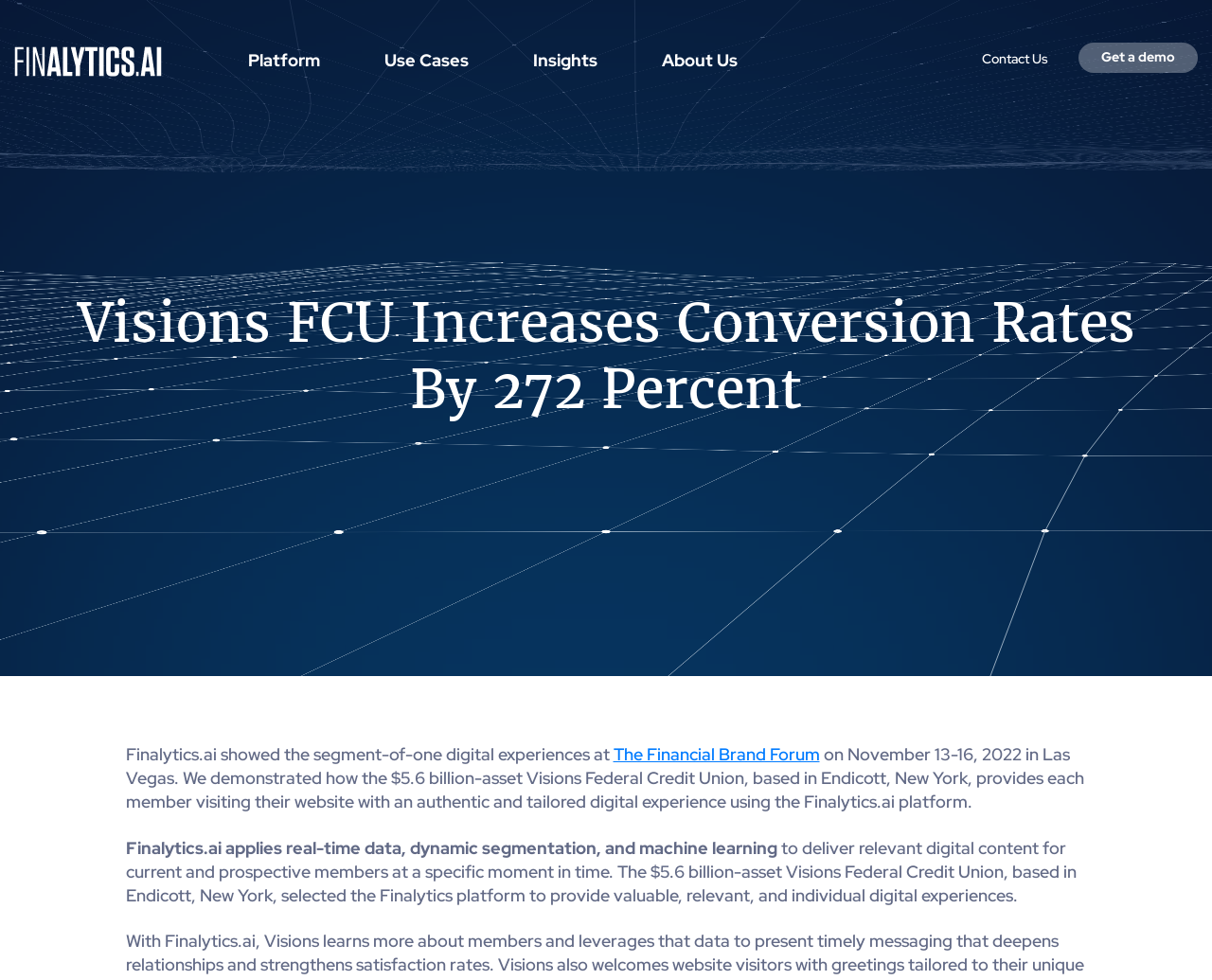Please find the top heading of the webpage and generate its text.

Visions FCU Increases Conversion Rates By 272 Percent